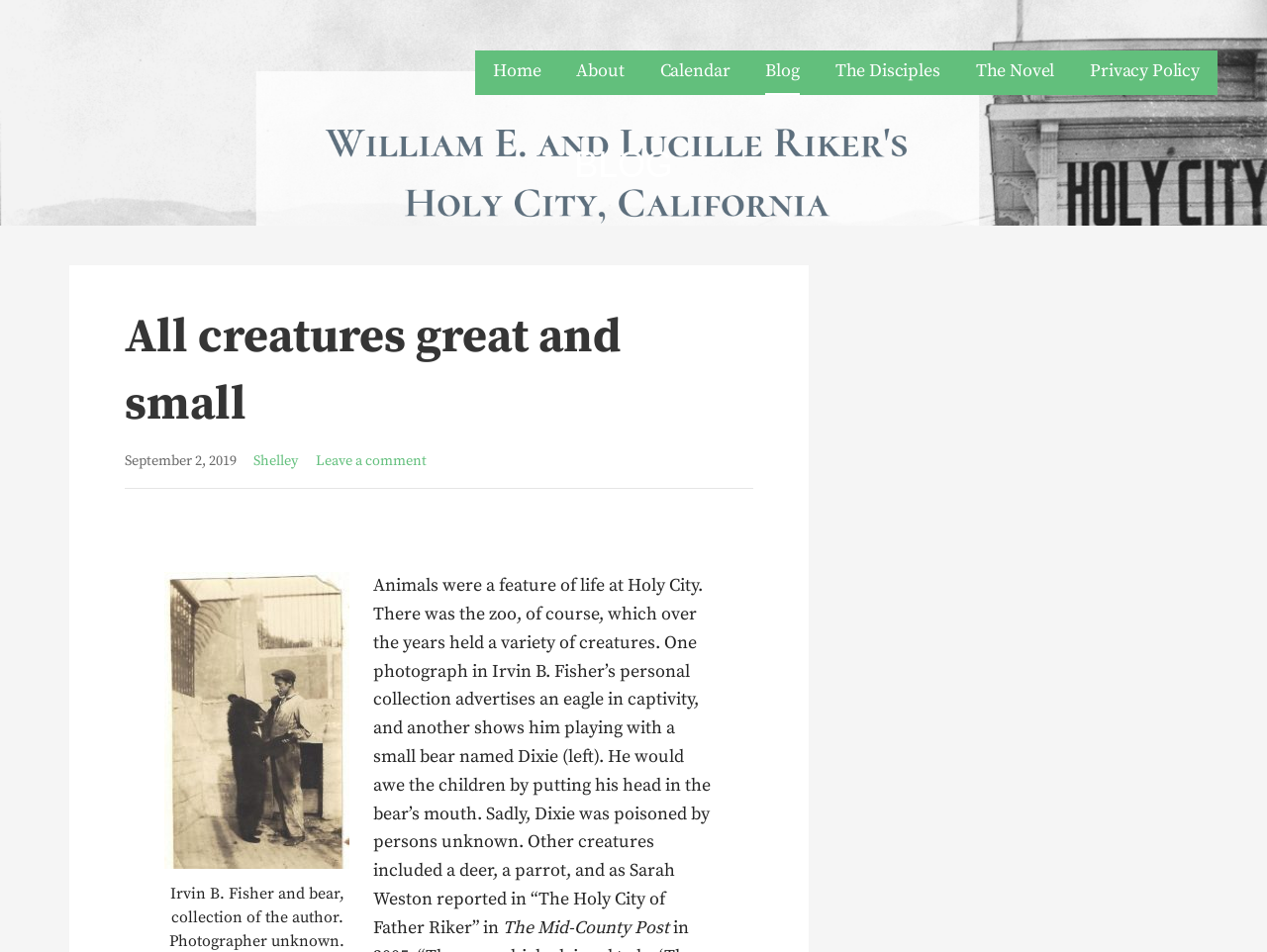Can you find the bounding box coordinates for the element to click on to achieve the instruction: "Explore the 'Latest Updates' section"?

None